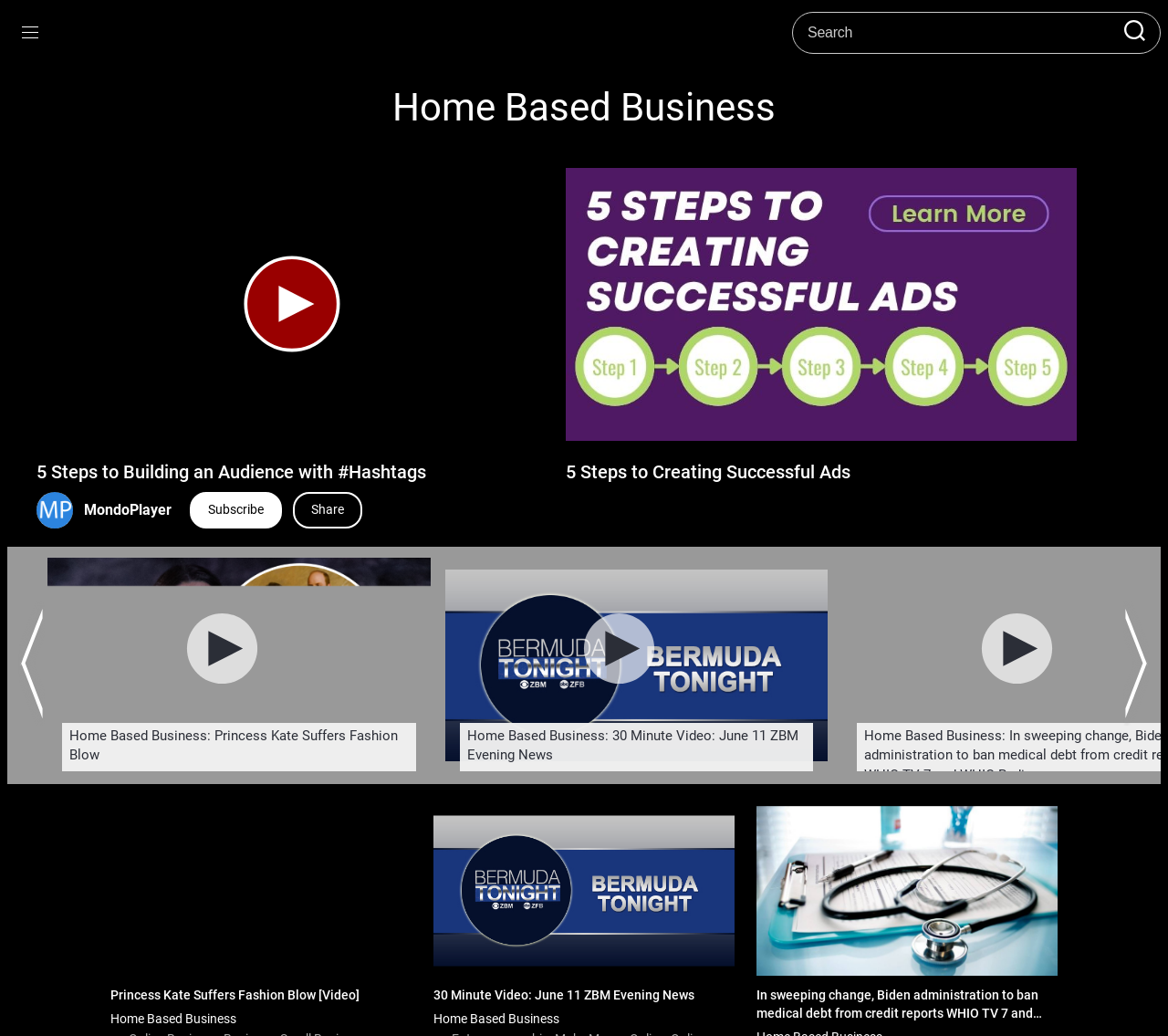What is the function of the images at the bottom of the page?
Give a detailed response to the question by analyzing the screenshot.

The images at the bottom of the page, labeled 'Scroll to previous post' and 'Scroll to next post', are likely used for navigation, allowing users to scroll through multiple posts or articles on the webpage.